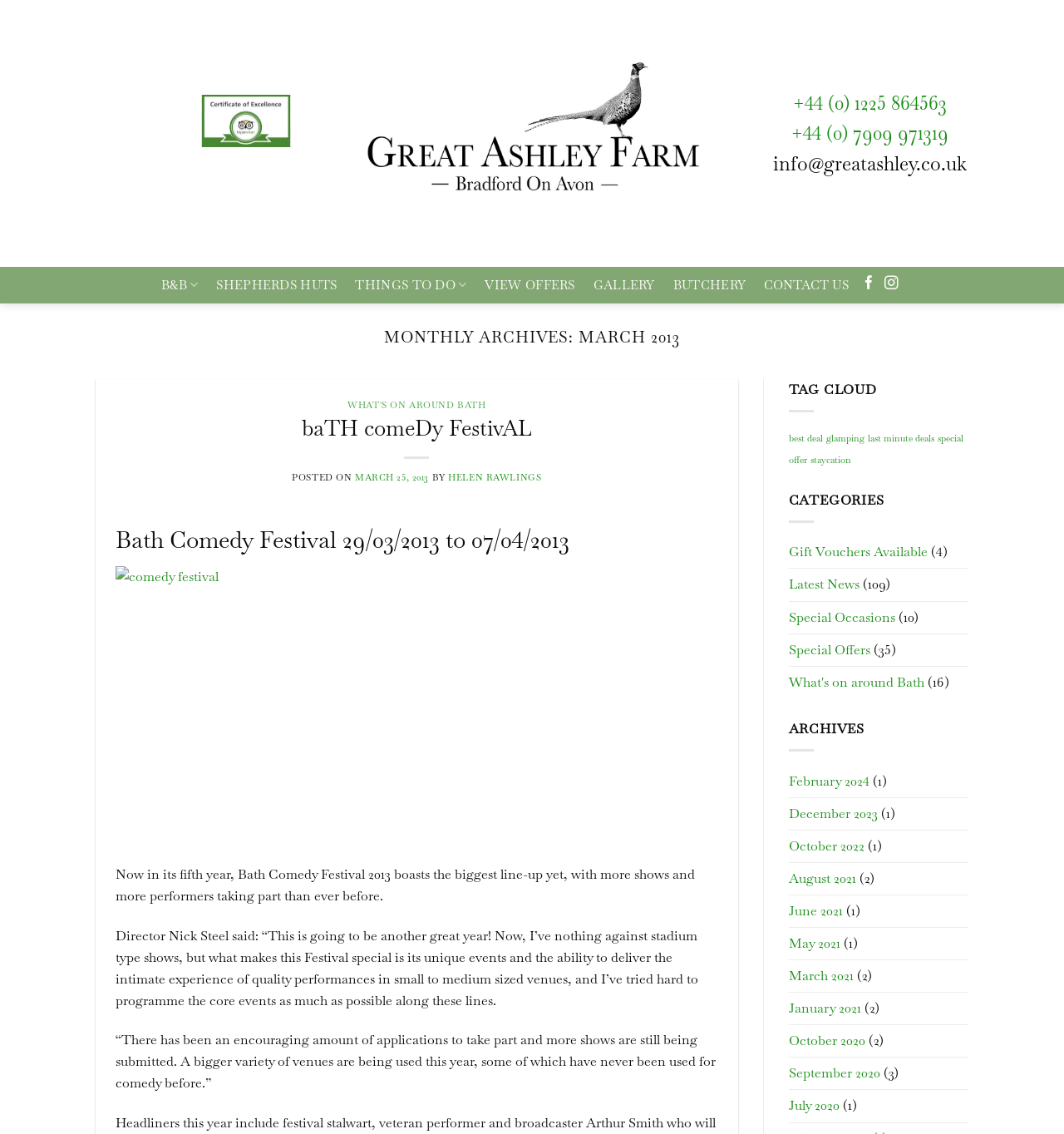What is the event mentioned in the webpage?
Look at the image and provide a detailed response to the question.

The event can be found in the heading element with the text 'Bath Comedy Festival 29/03/2013 to 07/04/2013', which is located in the middle of the webpage.